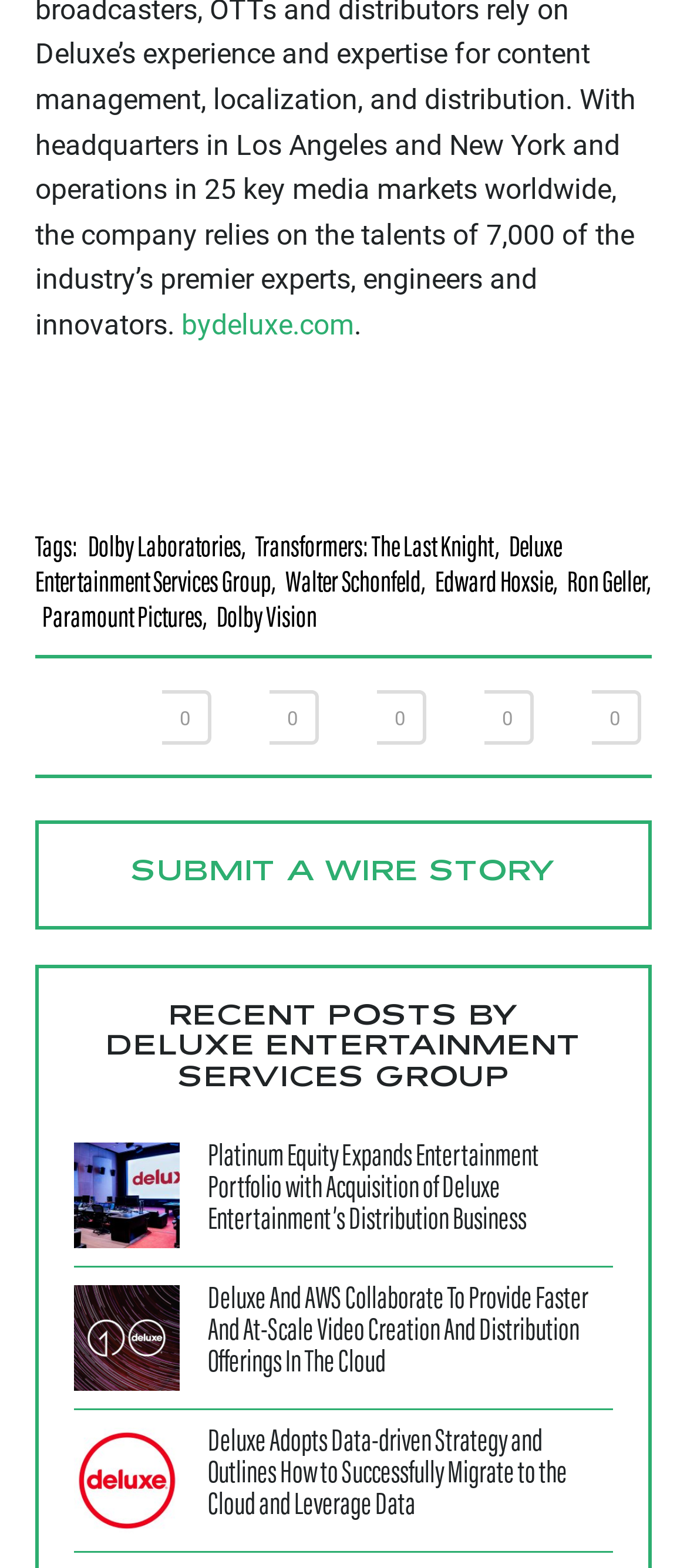What is the title of the second recent post?
Analyze the image and deliver a detailed answer to the question.

I looked at the link elements within the heading element with the text 'RECENT POSTS BY DELUXE ENTERTAINMENT SERVICES GROUP' and found the second link element, which has the given title.